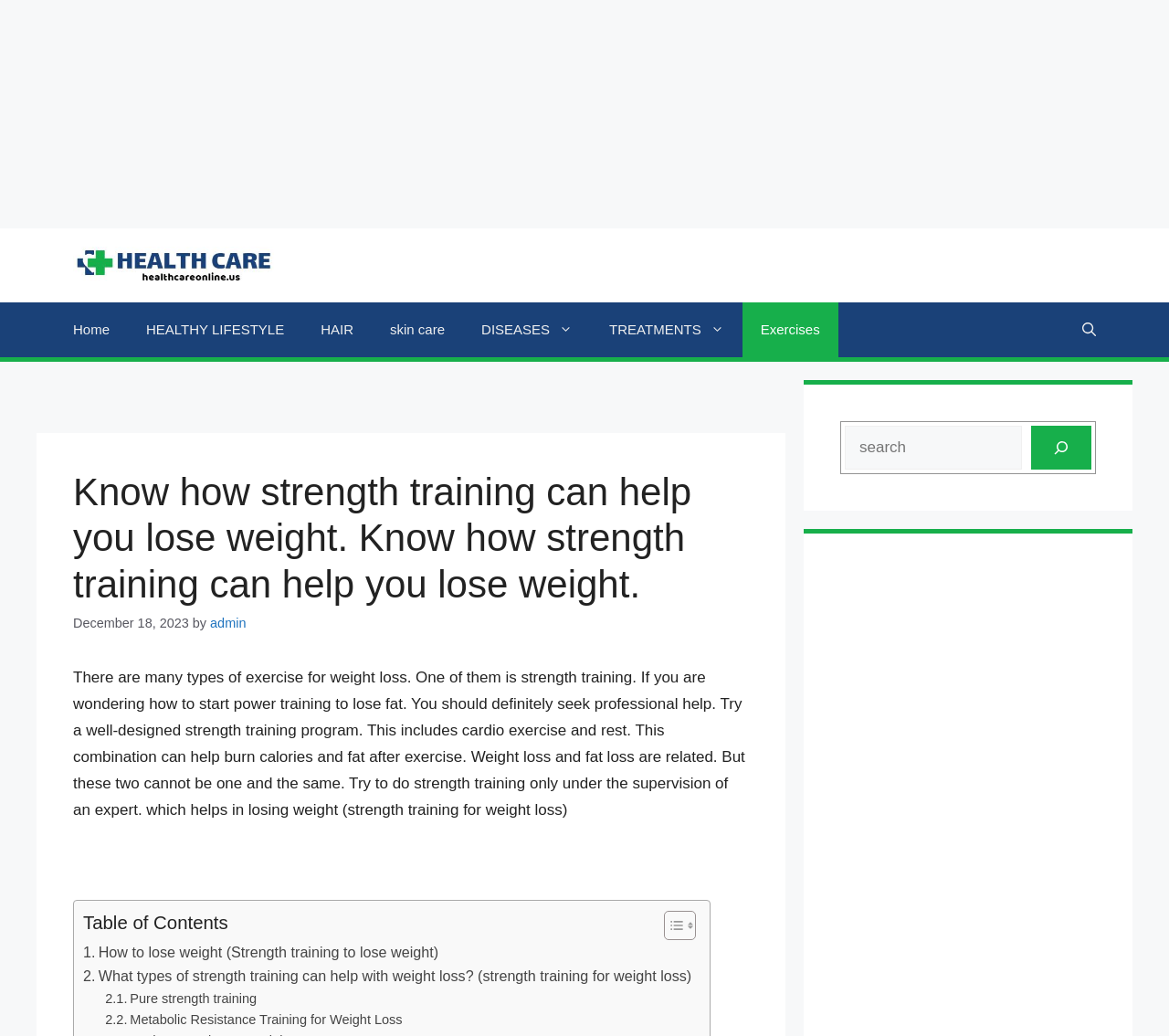Pinpoint the bounding box coordinates of the clickable element needed to complete the instruction: "Open the search bar". The coordinates should be provided as four float numbers between 0 and 1: [left, top, right, bottom].

[0.91, 0.292, 0.953, 0.345]